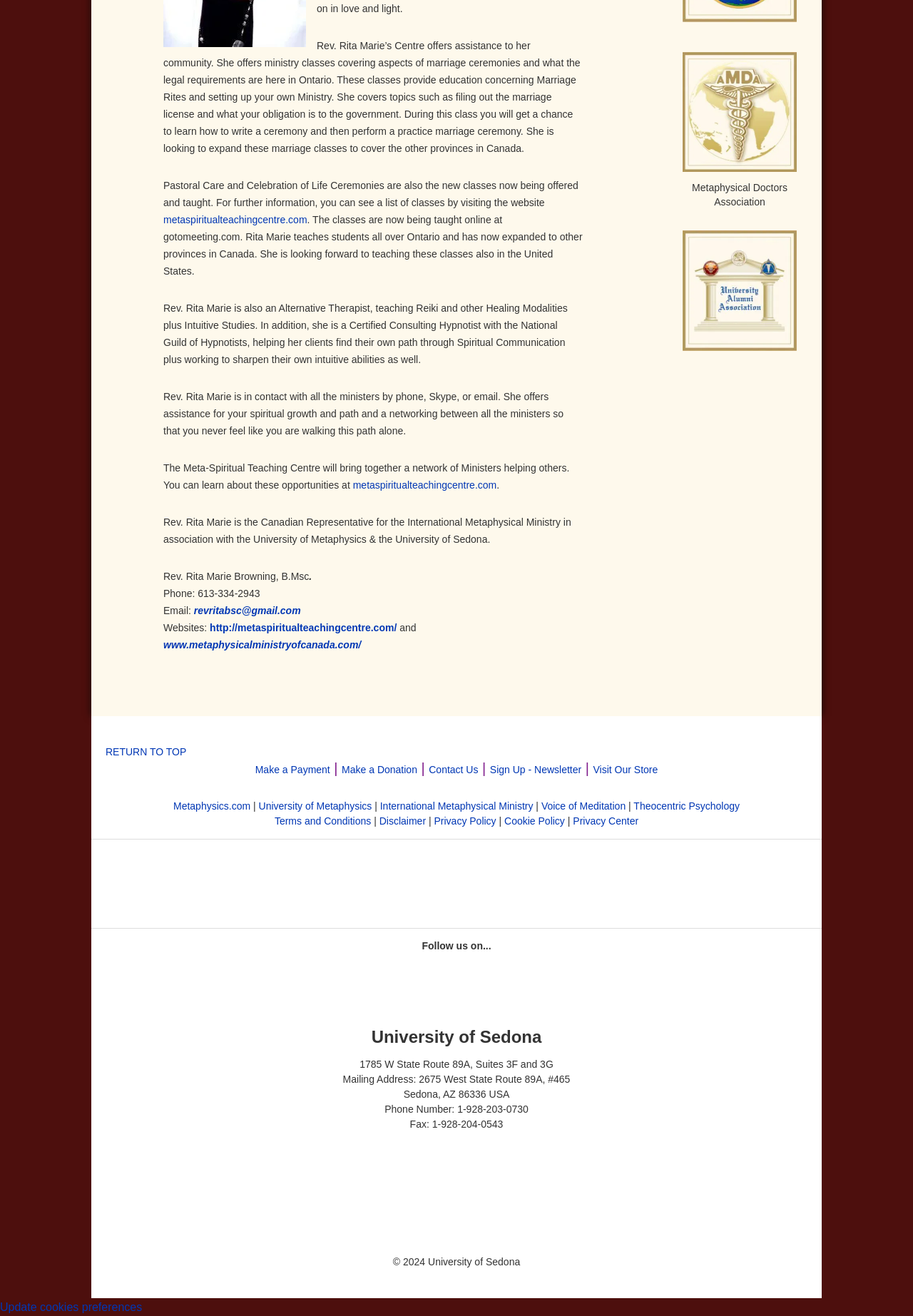Find the bounding box of the element with the following description: "Sign Up - Newsletter". The coordinates must be four float numbers between 0 and 1, formatted as [left, top, right, bottom].

[0.537, 0.58, 0.637, 0.589]